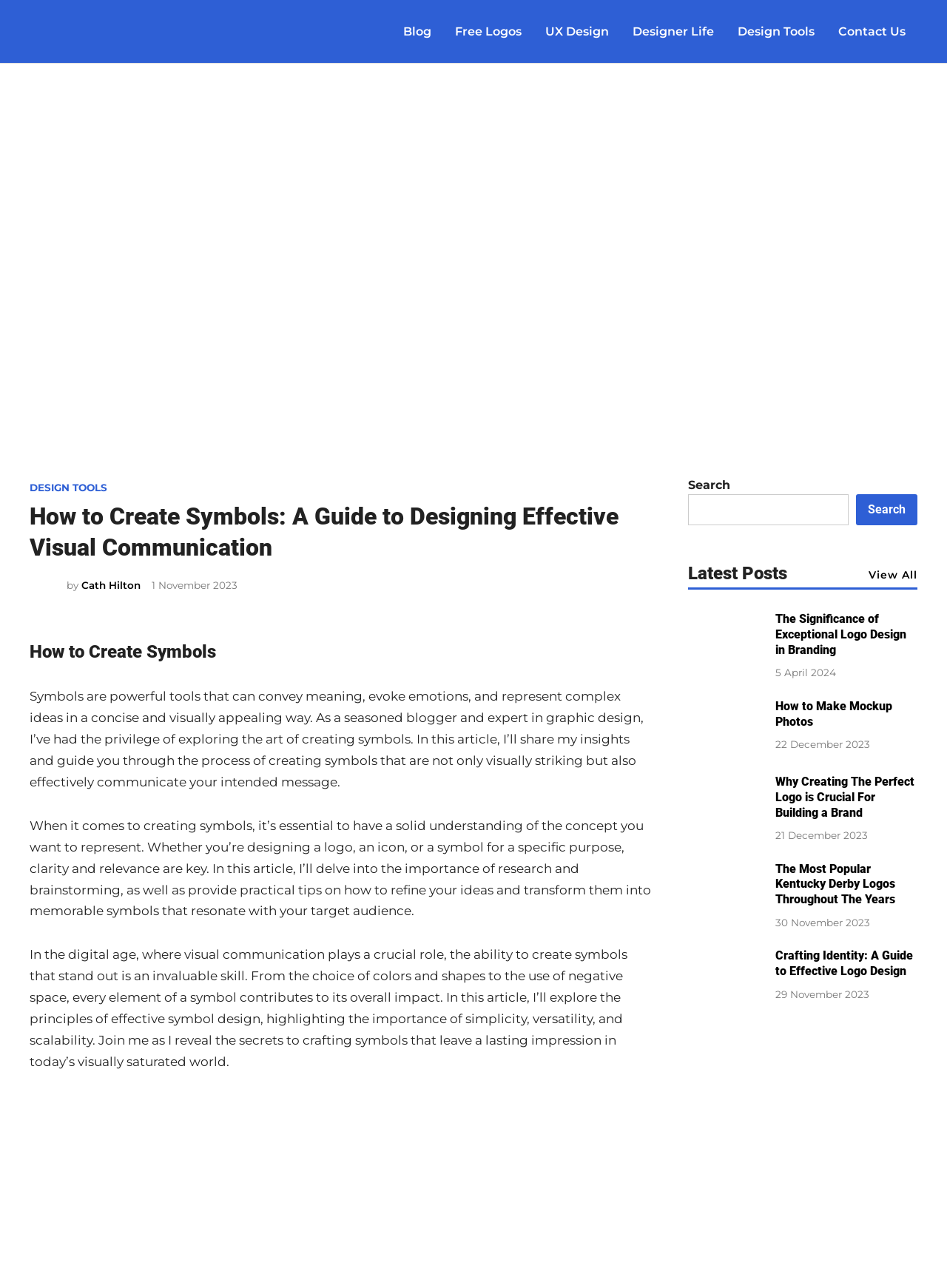Bounding box coordinates are to be given in the format (top-left x, top-left y, bottom-right x, bottom-right y). All values must be floating point numbers between 0 and 1. Provide the bounding box coordinate for the UI element described as: View All

[0.917, 0.436, 0.969, 0.457]